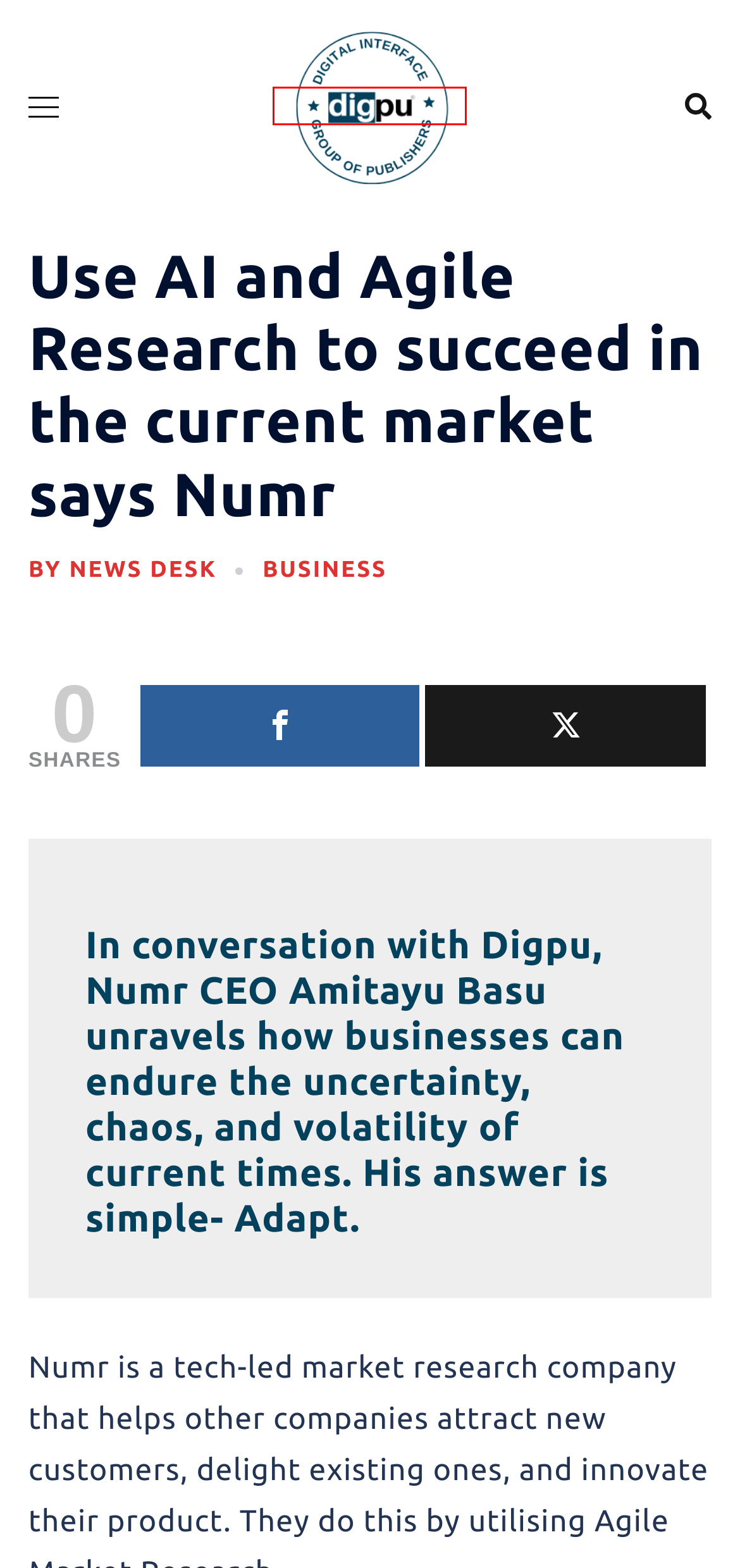You are provided with a screenshot of a webpage that has a red bounding box highlighting a UI element. Choose the most accurate webpage description that matches the new webpage after clicking the highlighted element. Here are your choices:
A. India News, Political Opinions And Public Issues - Digpu
B. India's Largest Digital PR and News Distribution Agency
C. April 2020 - Digpu News Network
D. Agency Registrations - Digpu News Network
E. July 2021 - Digpu News Network
F. The pivots of flex spaces: will it be the future of office space?
G. Partnership opportunities as Digpu Associate Partners
H. News Desk, Author at Digpu News Network

B